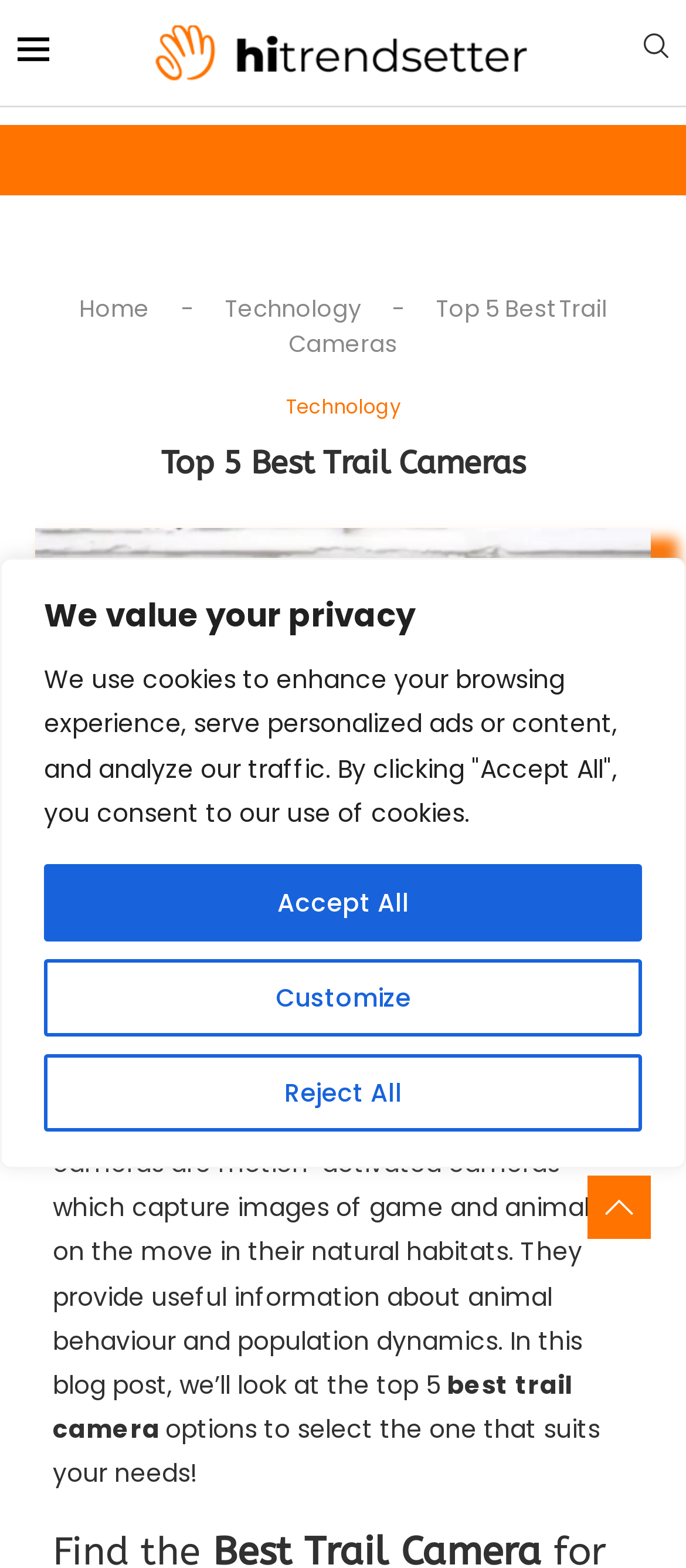Answer briefly with one word or phrase:
What type of cameras are discussed on this webpage?

Trail cameras